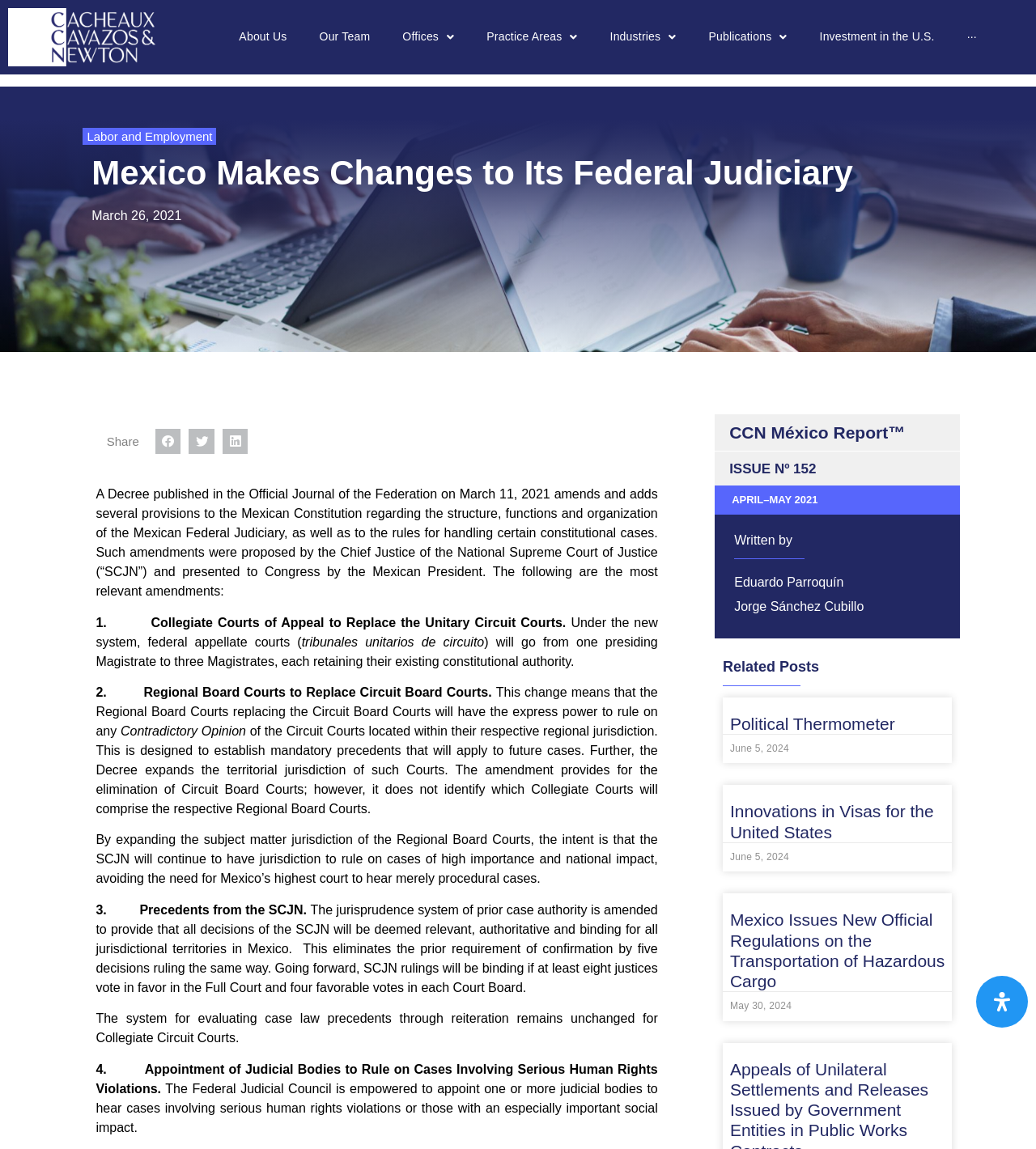Given the content of the image, can you provide a detailed answer to the question?
Who are the authors of the article?

The authors of the article can be found in the 'Written by' section at the bottom of the webpage, which lists Eduardo Parroquín and Jorge Sánchez Cubillo as the authors.